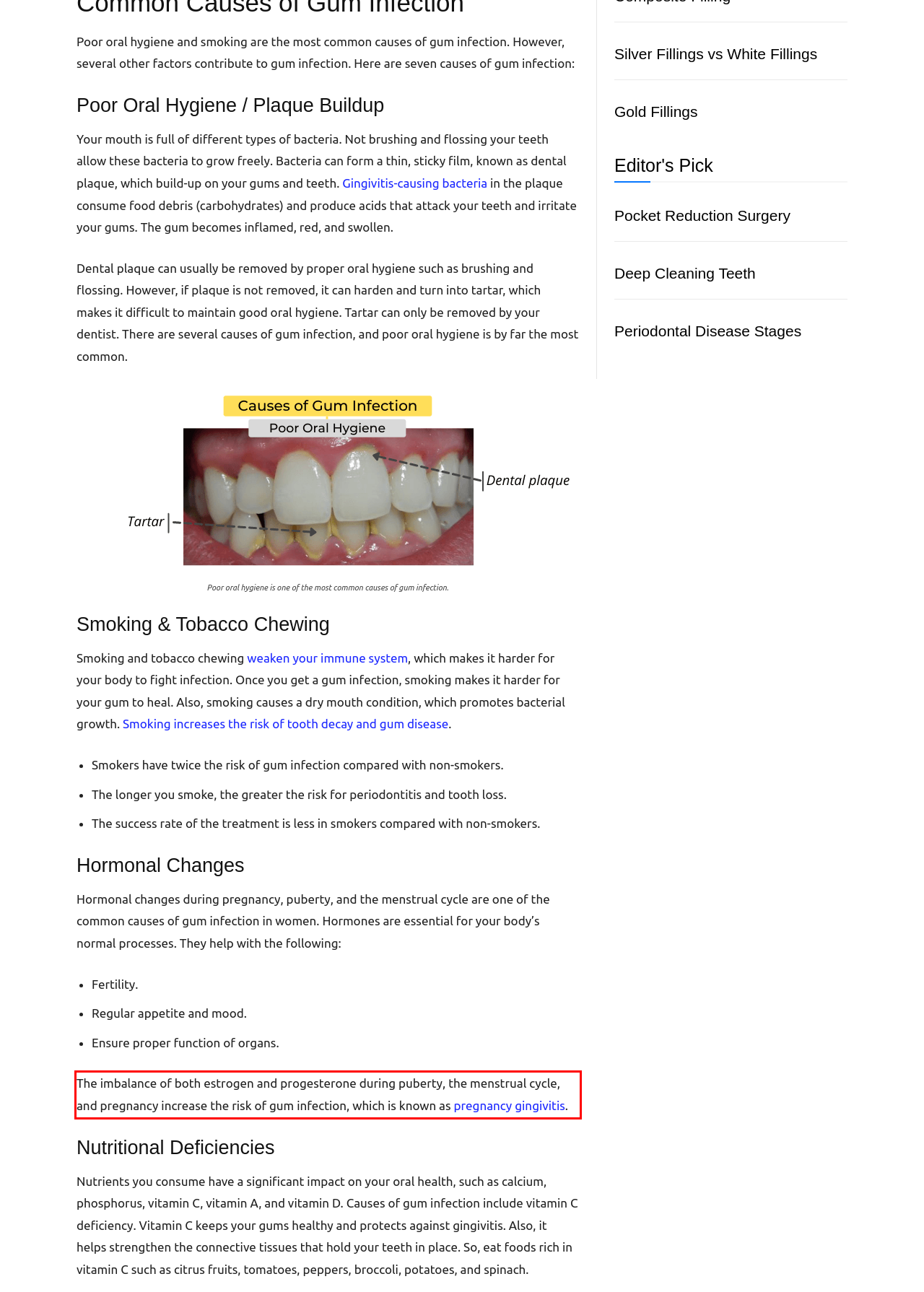Within the screenshot of the webpage, there is a red rectangle. Please recognize and generate the text content inside this red bounding box.

The imbalance of both estrogen and progesterone during puberty, the menstrual cycle, and pregnancy increase the risk of gum infection, which is known as pregnancy gingivitis.